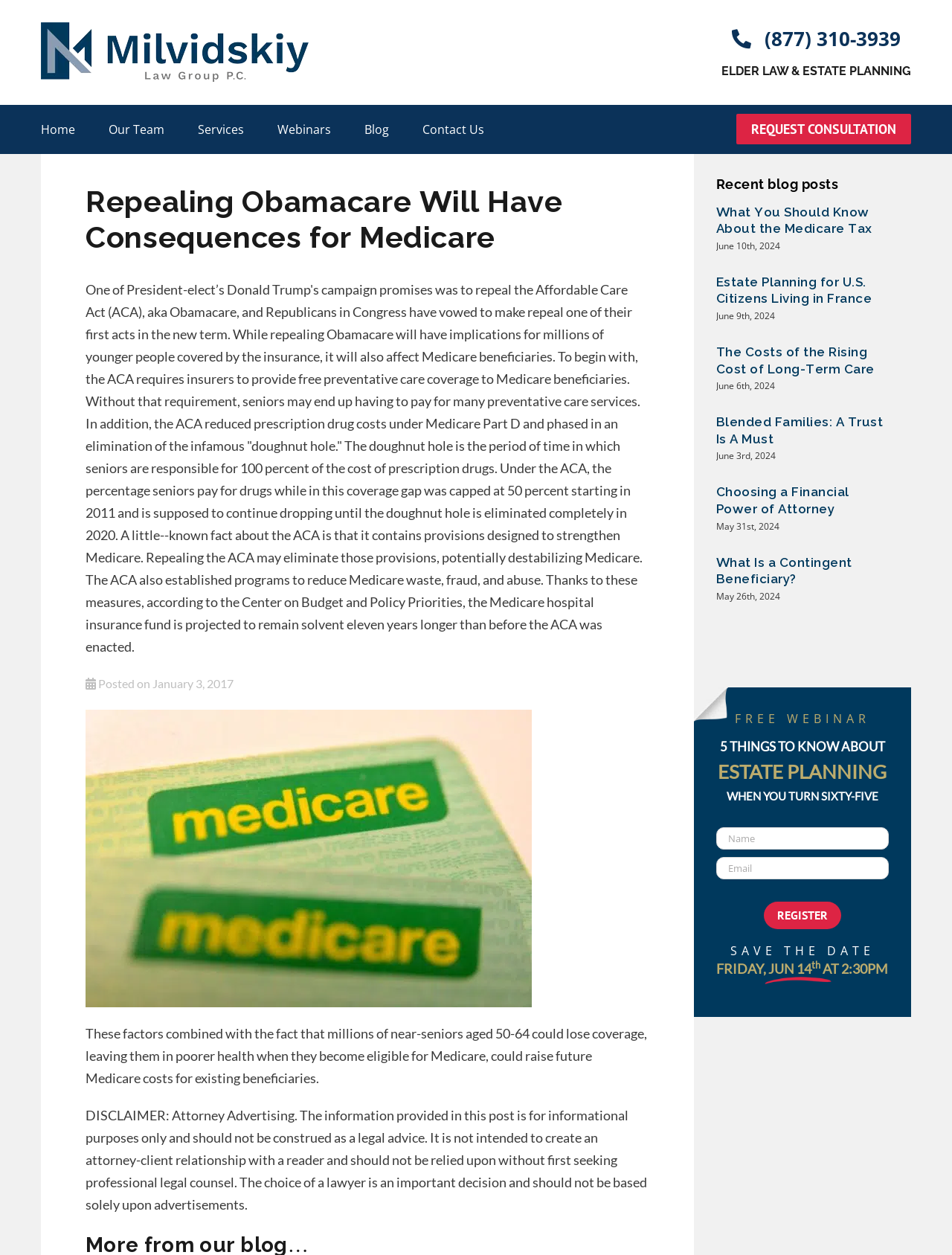Please identify the bounding box coordinates of the element's region that I should click in order to complete the following instruction: "Learn more about 'Skip Hire'". The bounding box coordinates consist of four float numbers between 0 and 1, i.e., [left, top, right, bottom].

None